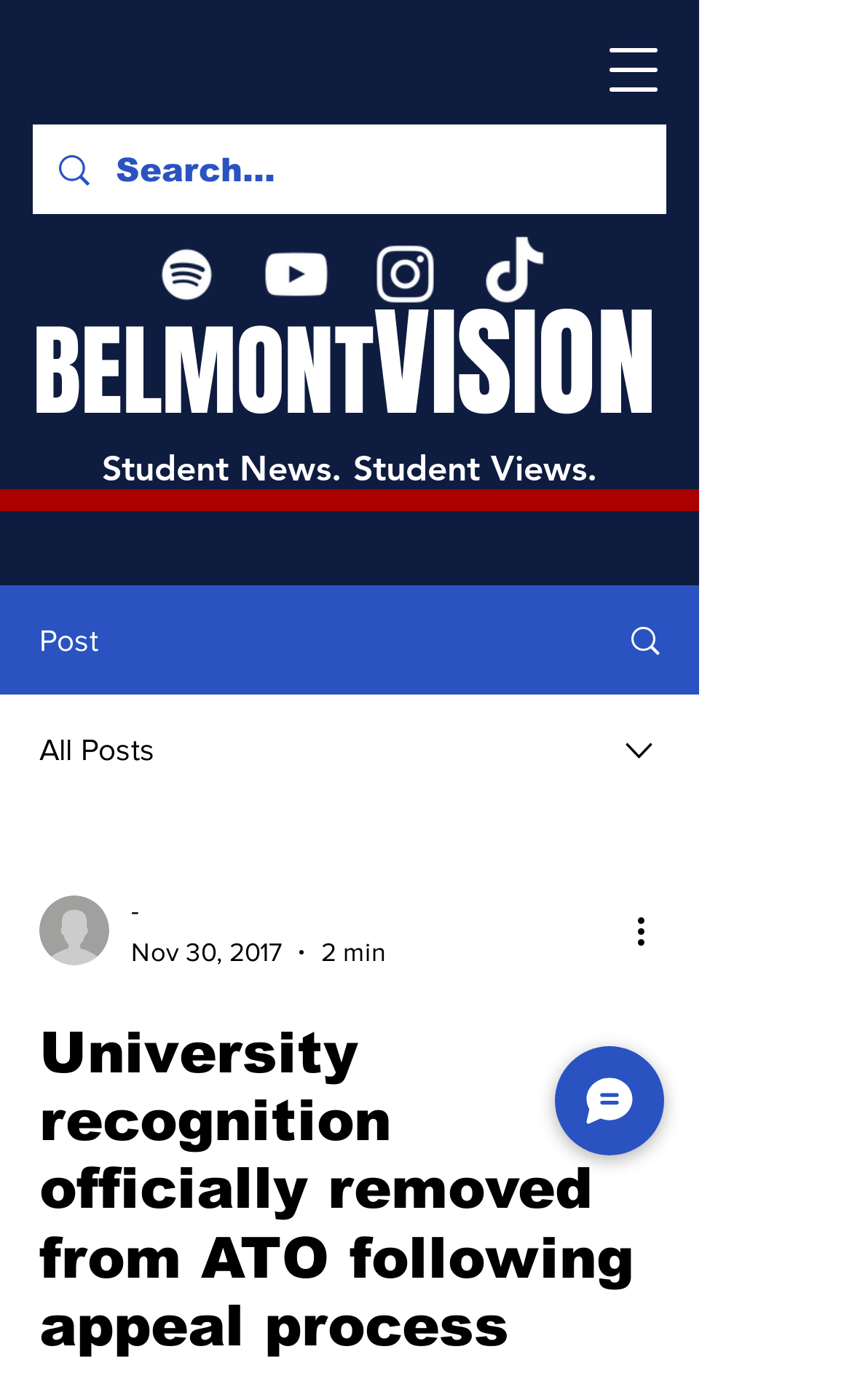Could you determine the bounding box coordinates of the clickable element to complete the instruction: "Search for something"? Provide the coordinates as four float numbers between 0 and 1, i.e., [left, top, right, bottom].

[0.136, 0.089, 0.685, 0.153]